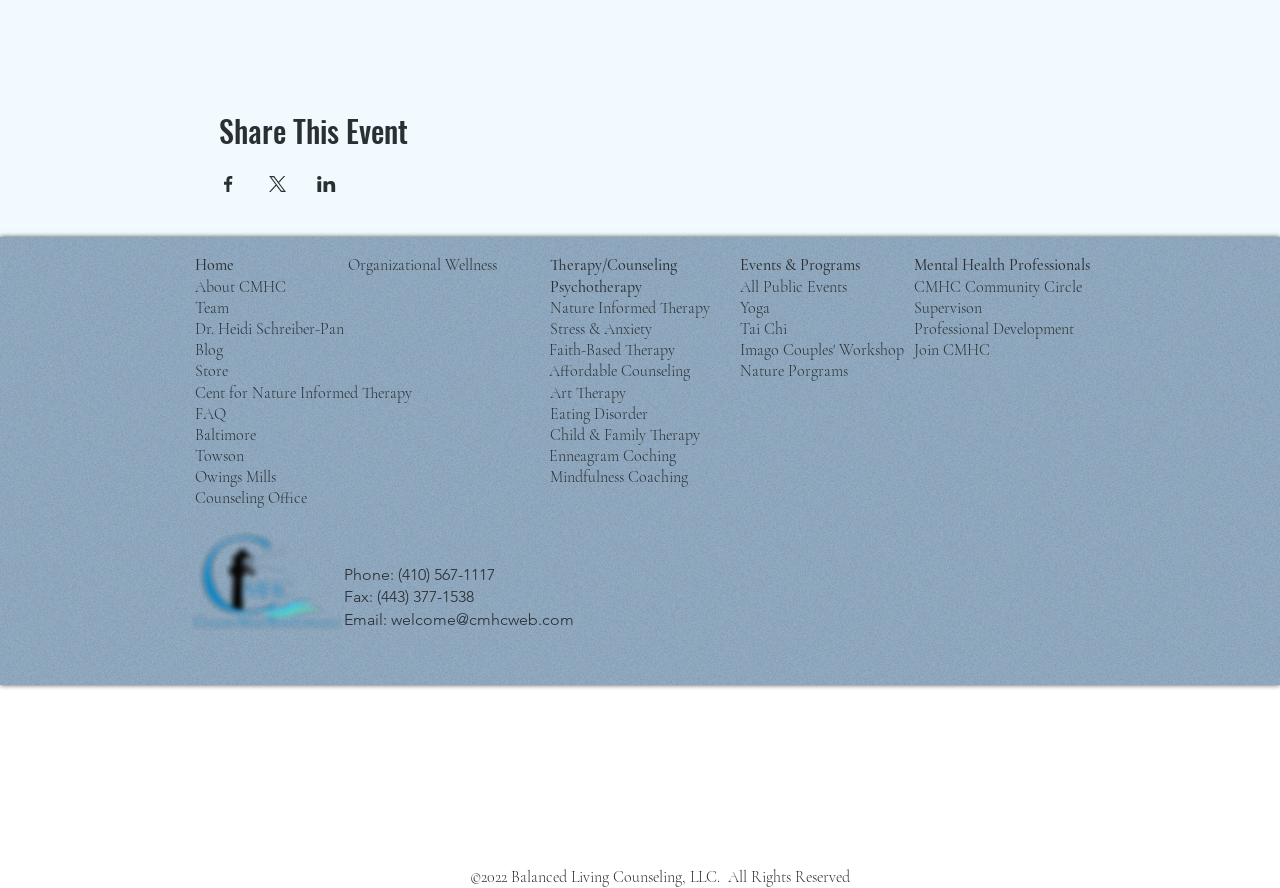Identify the bounding box coordinates of the clickable section necessary to follow the following instruction: "Share event on Facebook". The coordinates should be presented as four float numbers from 0 to 1, i.e., [left, top, right, bottom].

[0.171, 0.199, 0.186, 0.217]